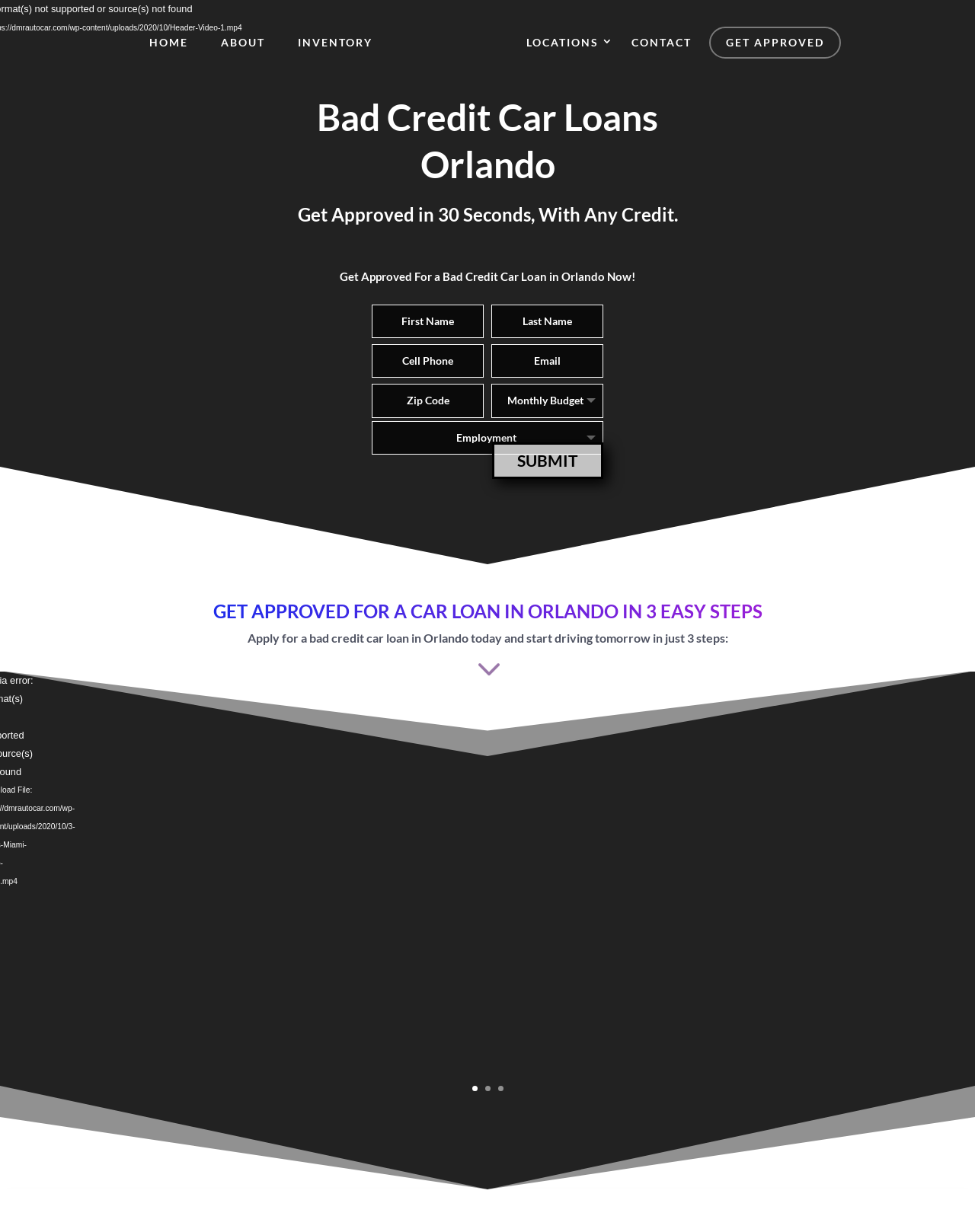What is the location of the car loan service?
Answer the question with a detailed and thorough explanation.

The webpage title and headings mention 'Orlando, FL' as the location of the car loan service, indicating that the service is available in Orlando, Florida.